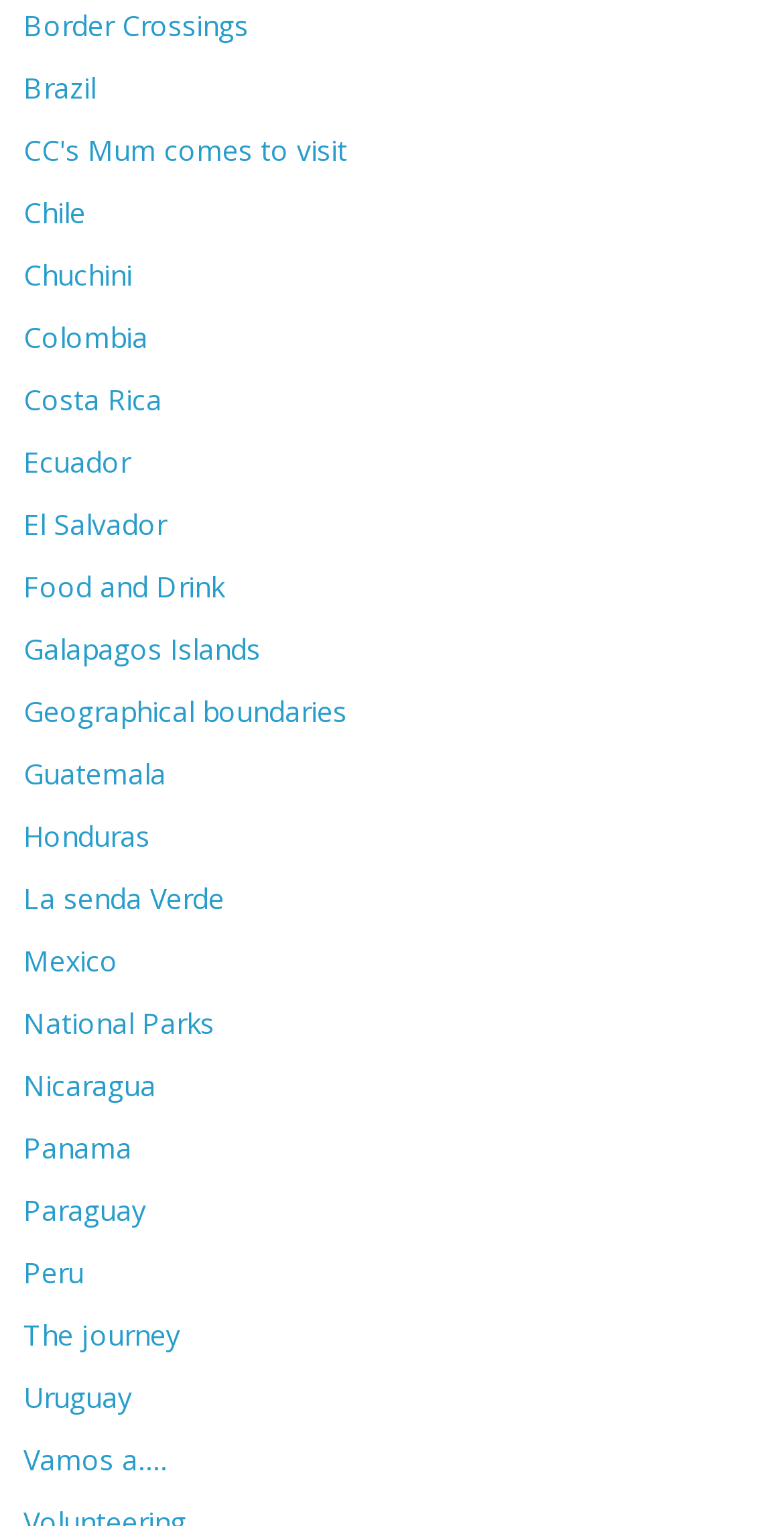How many links are there in total?
Please provide a single word or phrase in response based on the screenshot.

20